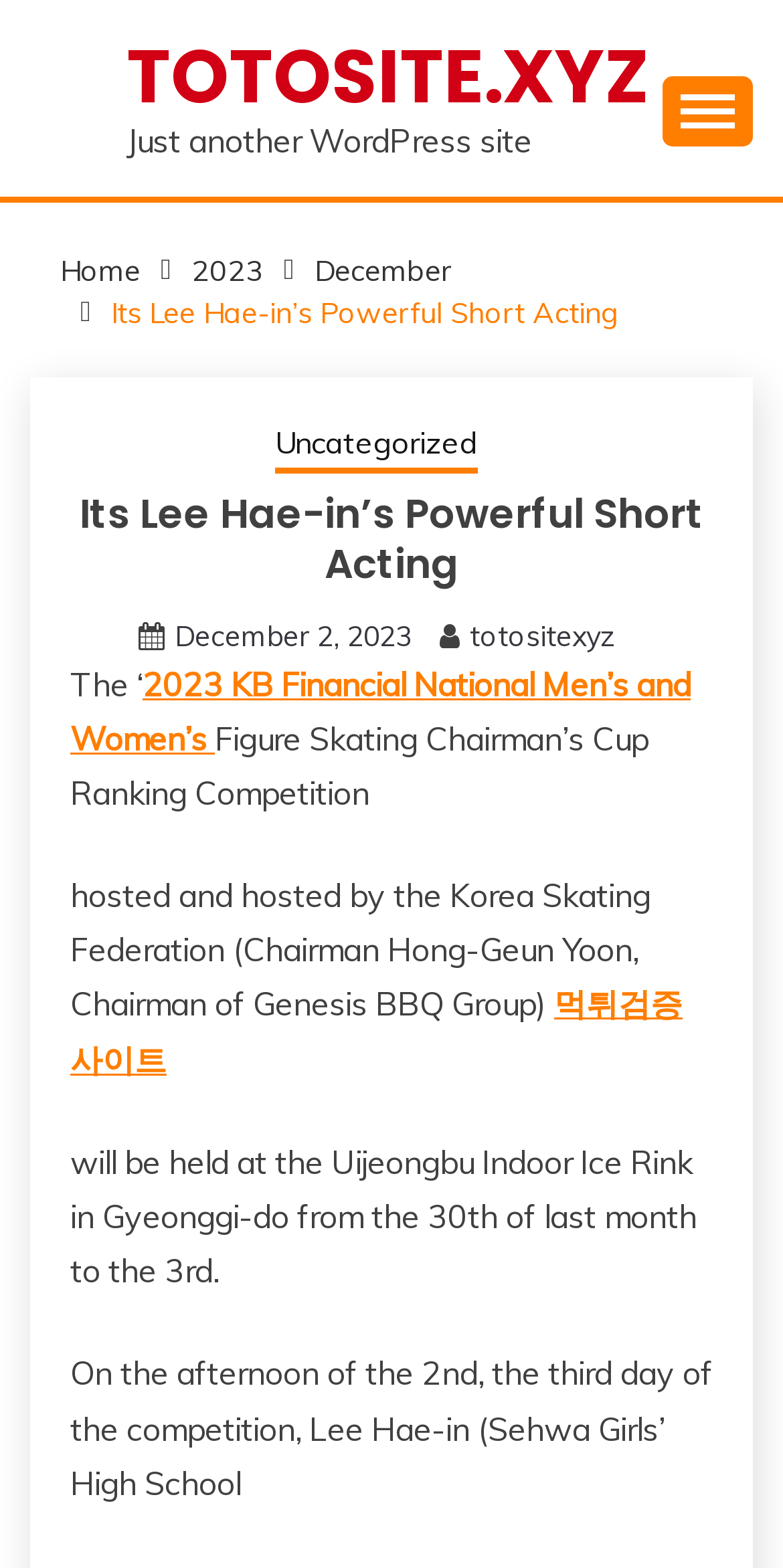Determine the main heading text of the webpage.

Its Lee Hae-in’s Powerful Short Acting